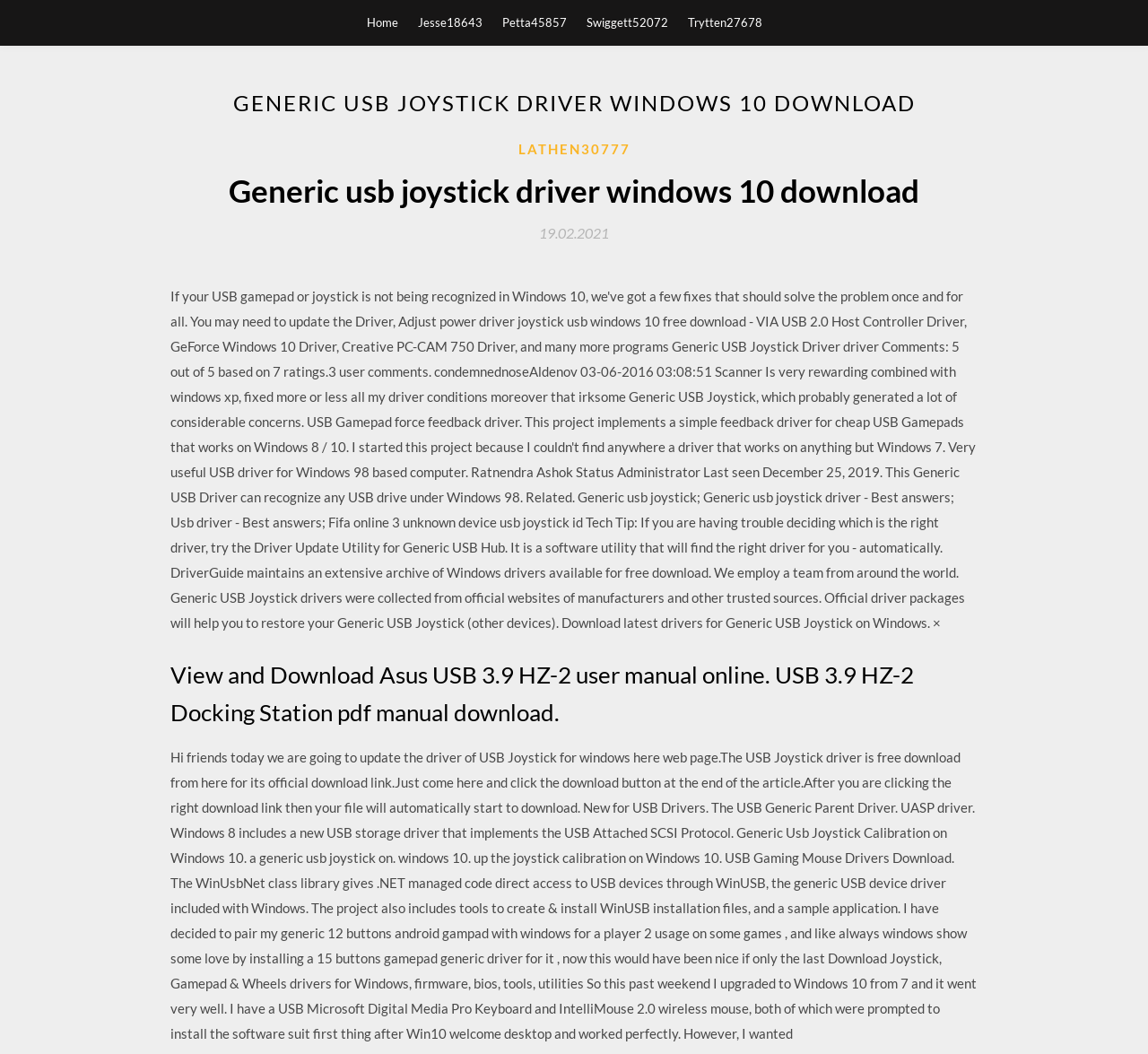Articulate a complete and detailed caption of the webpage elements.

The webpage appears to be a blog post or article about downloading a generic USB joystick driver for Windows 10. At the top of the page, there are five links to different user profiles, namely "Home", "Jesse18643", "Petta45857", "Swiggett52072", and "Trytten27678", aligned horizontally across the top of the page.

Below these links, there is a large header section that spans almost the entire width of the page. Within this section, there is a main heading that reads "GENERIC USB JOYSTICK DRIVER WINDOWS 10 DOWNLOAD" in bold font. Below this heading, there are several subheadings and links, including a link to a user profile "LATHEN30777", a date "19.02.2021", and a heading that describes a user manual for an Asus USB 3.9 HZ-2 docking station.

The main content of the page is a lengthy paragraph of text that discusses updating the driver of a USB joystick for Windows, providing instructions on how to download the driver and mentioning other related topics such as USB drivers, joystick calibration, and gaming mouse drivers. The text is dense and informative, suggesting that the page is intended to provide technical guidance or support to users.

Overall, the page has a simple and functional layout, with a focus on providing information and resources related to USB joystick drivers and Windows 10.